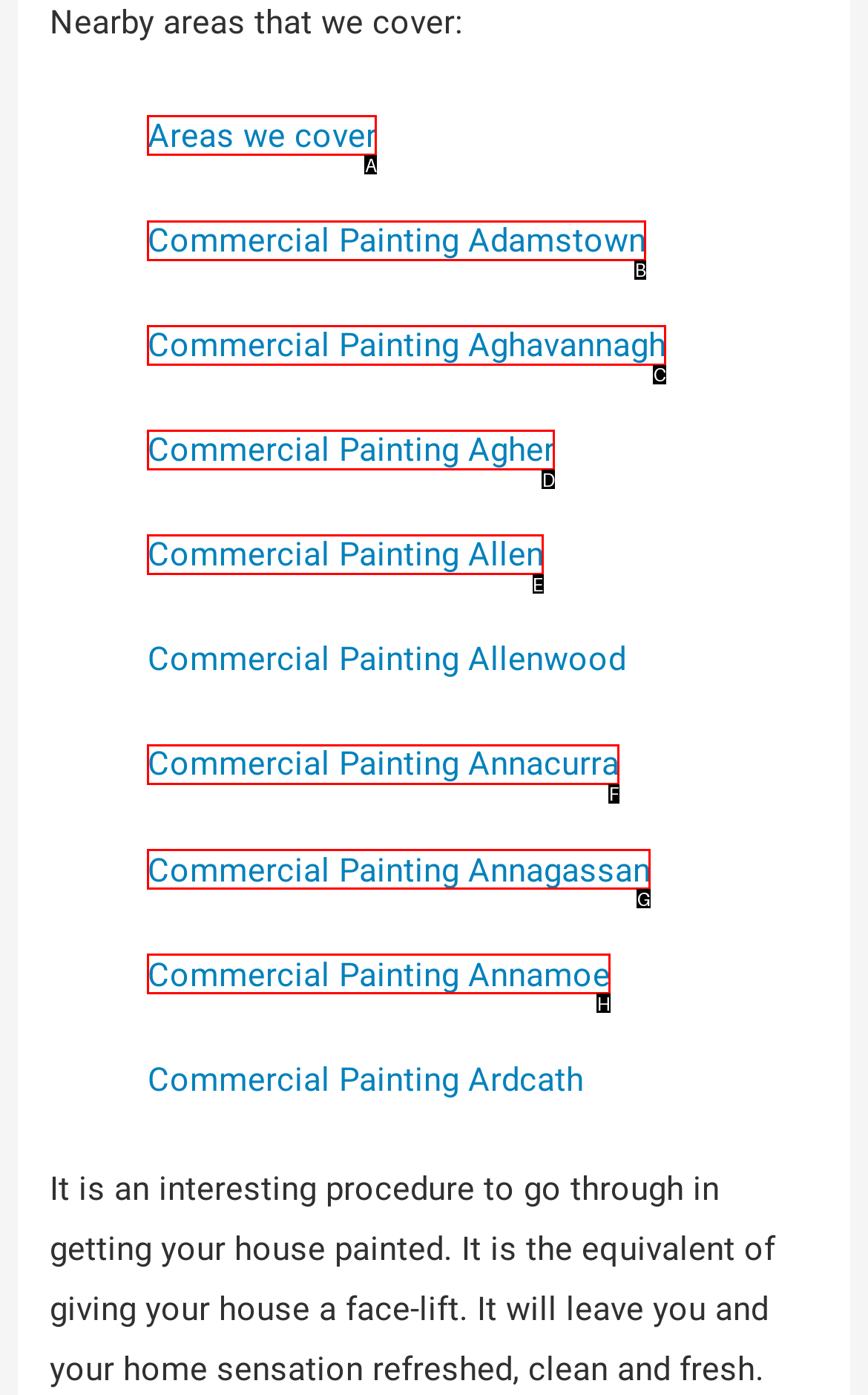Look at the highlighted elements in the screenshot and tell me which letter corresponds to the task: Check commercial painting services in Allen.

E